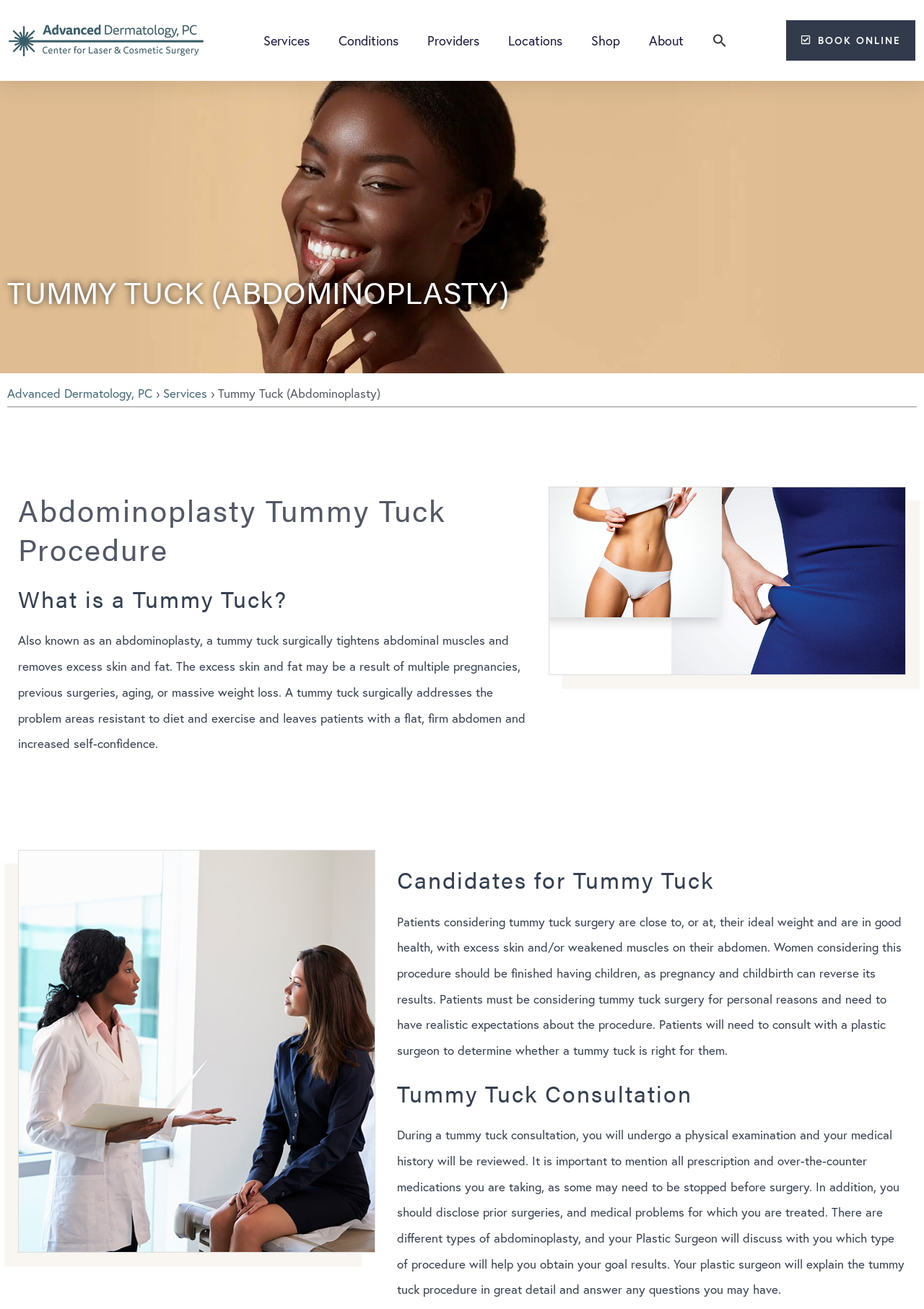What is the target audience for Tummy Tuck surgery?
Using the details shown in the screenshot, provide a comprehensive answer to the question.

According to the webpage content, patients who are considering Tummy Tuck surgery are those who are close to, or at, their ideal weight and are in good health, with excess skin and/or weakened muscles on their abdomen.